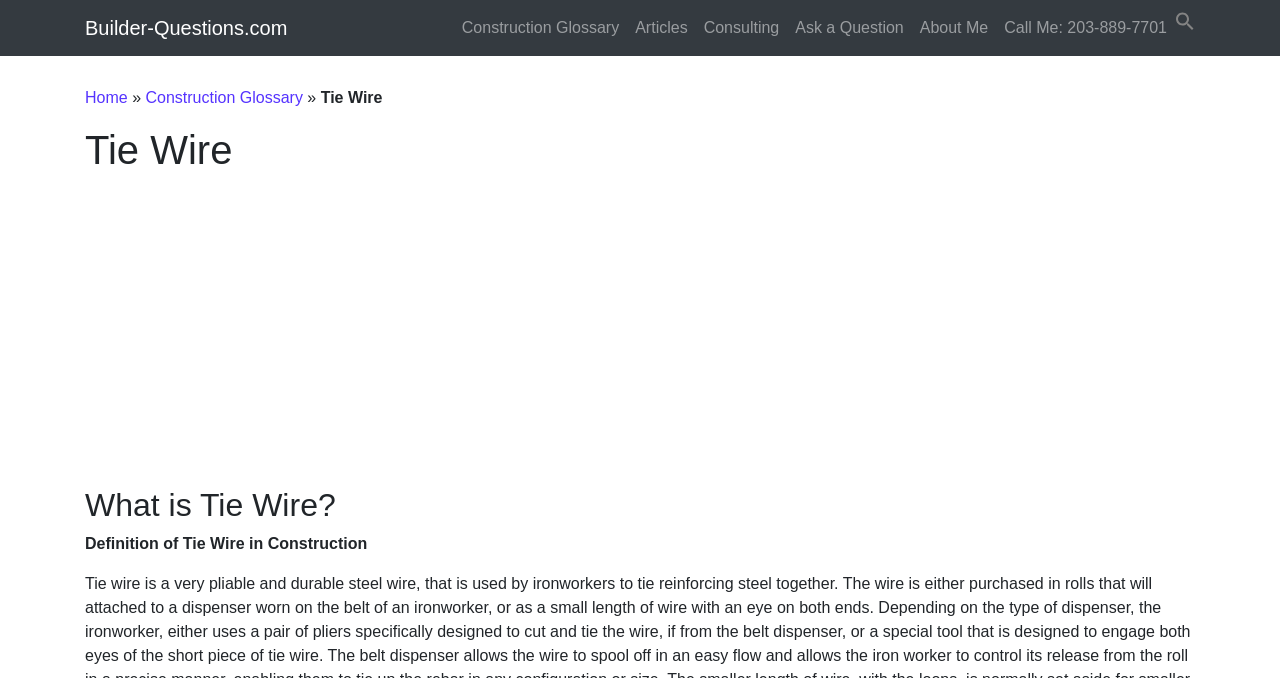Please predict the bounding box coordinates (top-left x, top-left y, bottom-right x, bottom-right y) for the UI element in the screenshot that fits the description: Construction Glossary

[0.114, 0.131, 0.237, 0.156]